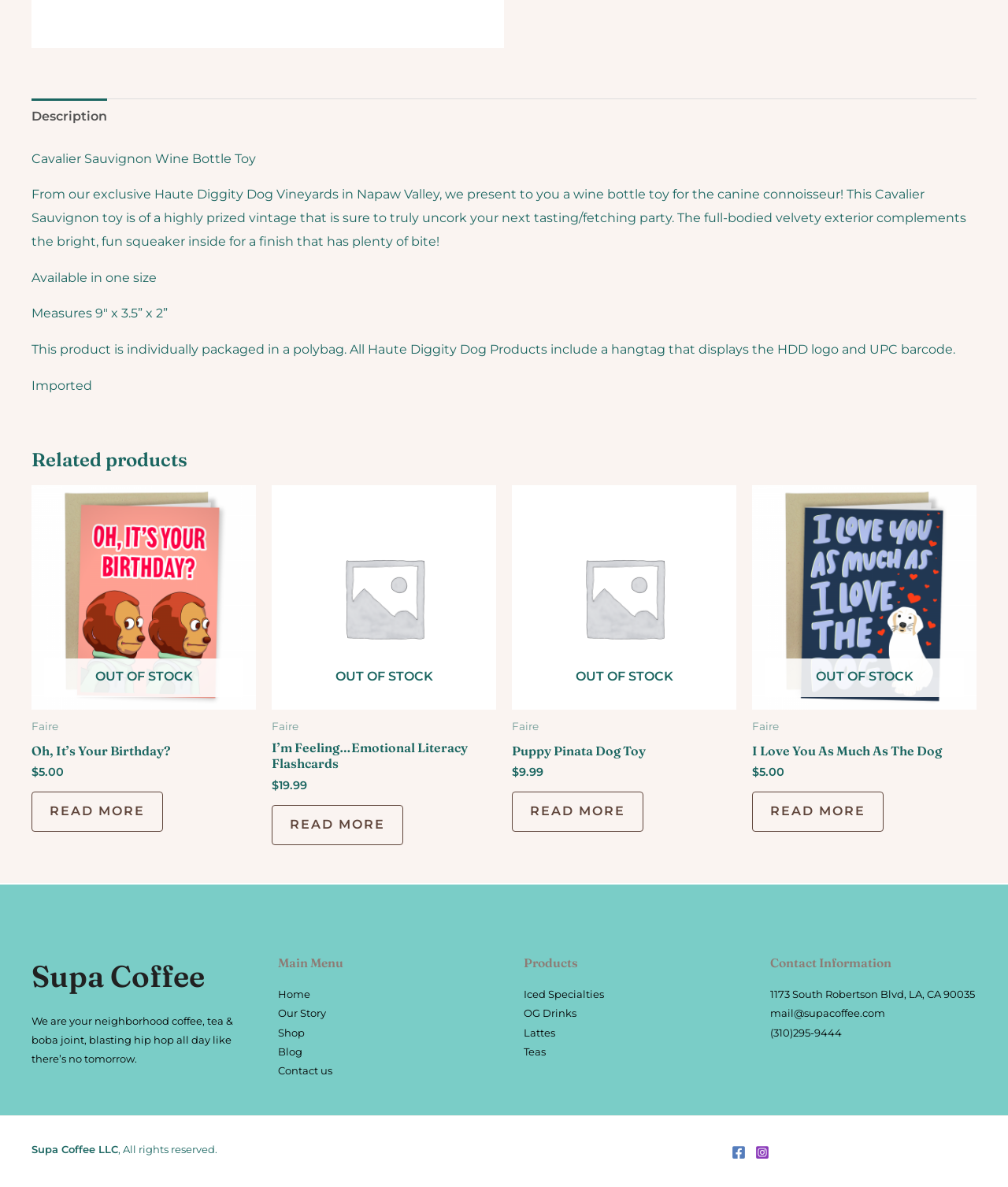Identify the bounding box coordinates for the UI element described as follows: "Read more". Ensure the coordinates are four float numbers between 0 and 1, formatted as [left, top, right, bottom].

[0.746, 0.667, 0.877, 0.701]